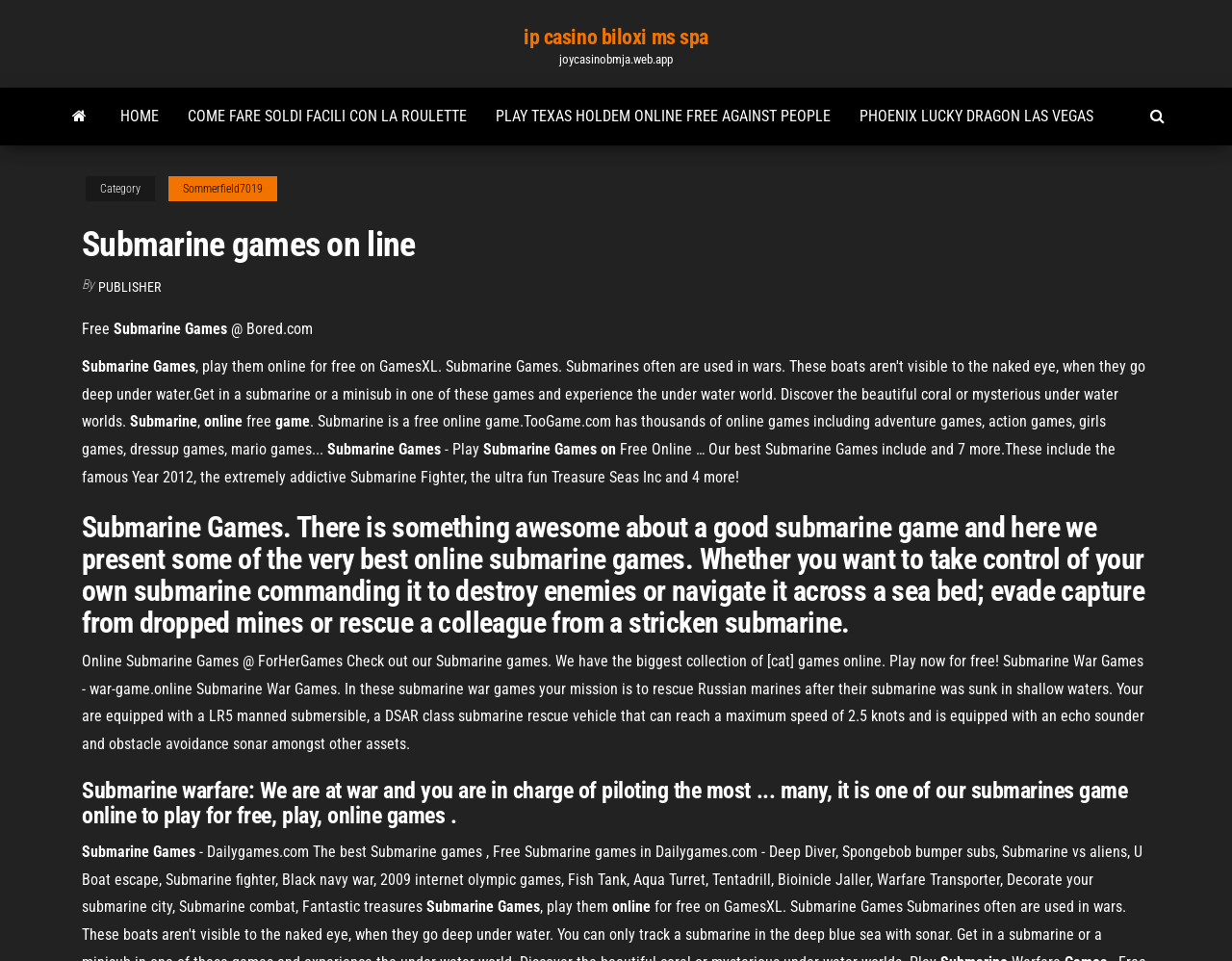With reference to the image, please provide a detailed answer to the following question: What is the category of the 'Sommerfield7019' link?

The 'Sommerfield7019' link is located under the 'Category' heading, suggesting that it is a link to a specific category of games or content. The exact nature of the category is not clear, but it is likely related to submarine games or online games in general.